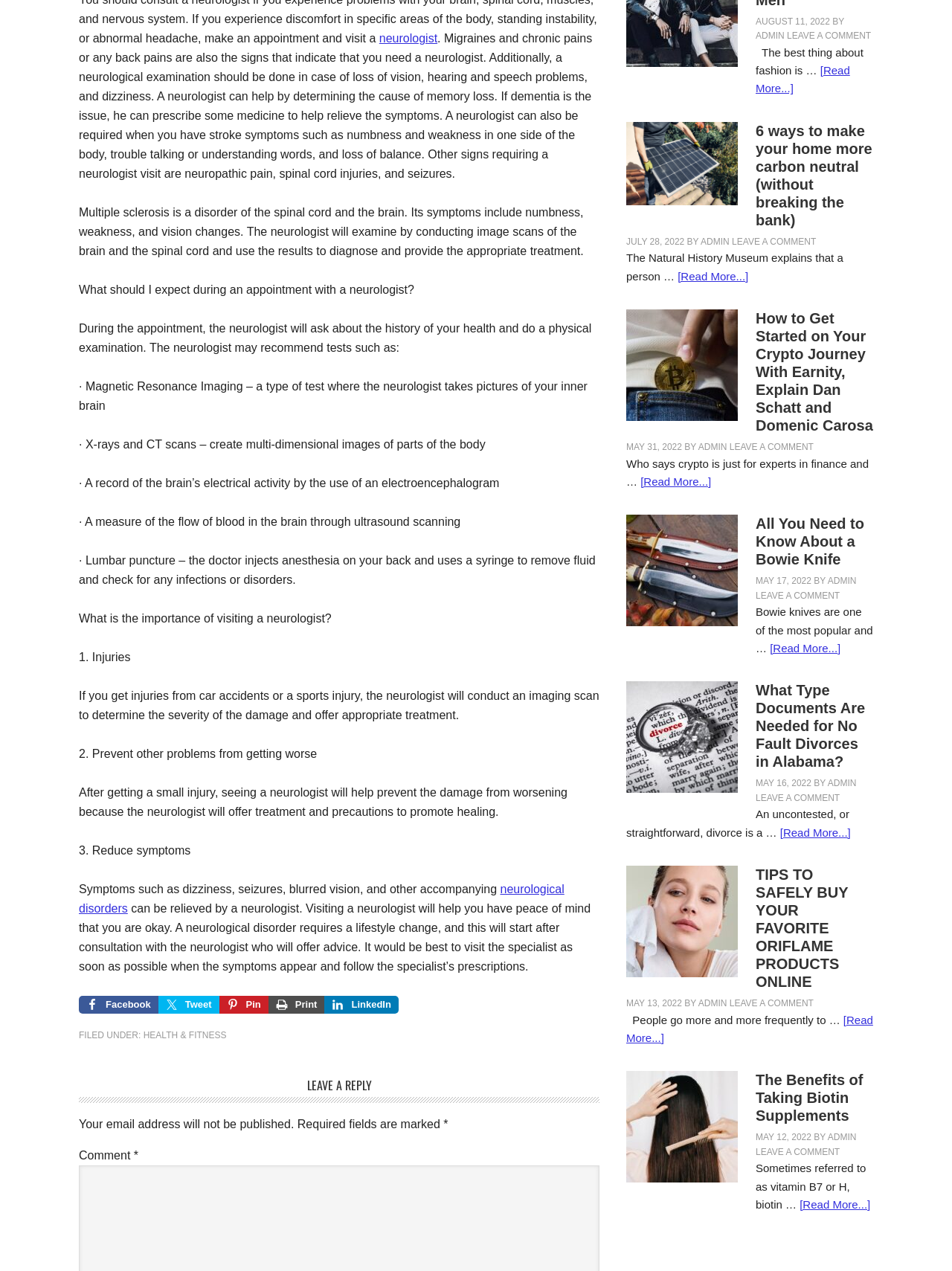Provide the bounding box coordinates for the UI element described in this sentence: "Tweet". The coordinates should be four float values between 0 and 1, i.e., [left, top, right, bottom].

[0.166, 0.784, 0.23, 0.798]